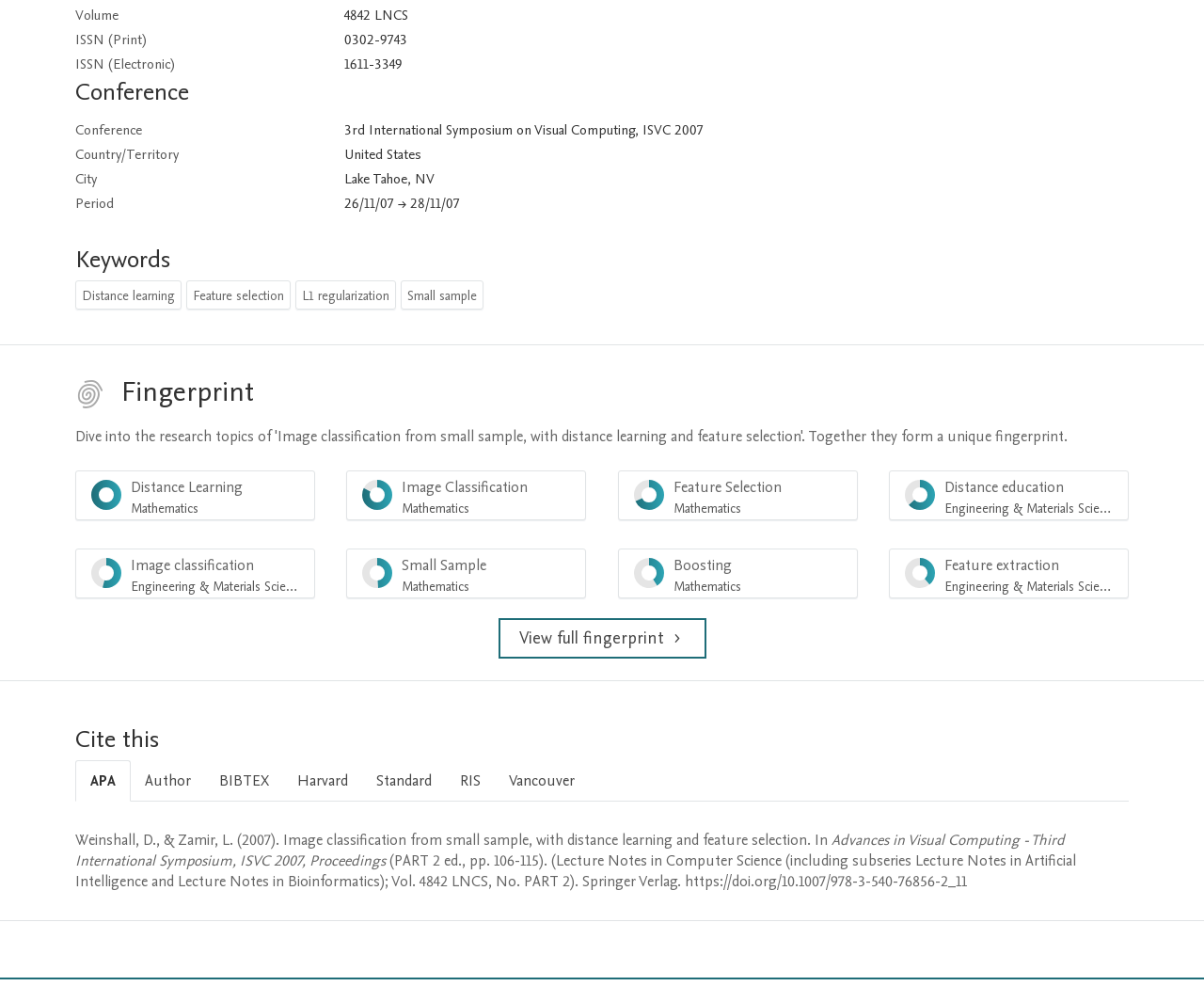Show the bounding box coordinates of the element that should be clicked to complete the task: "View Calendar".

None